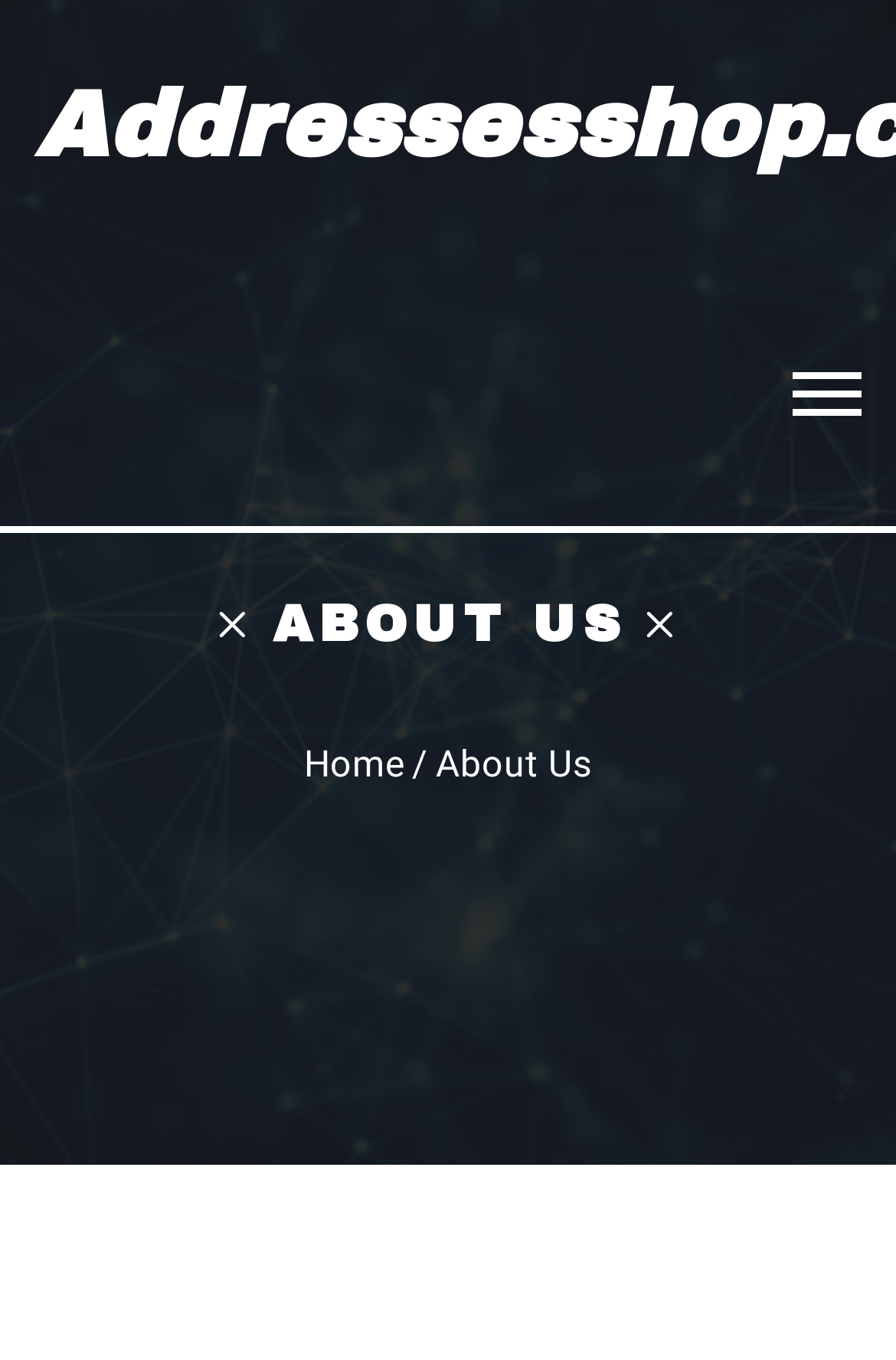Give a one-word or one-phrase response to the question:
What is the shape of the icon in the heading?

Two squares